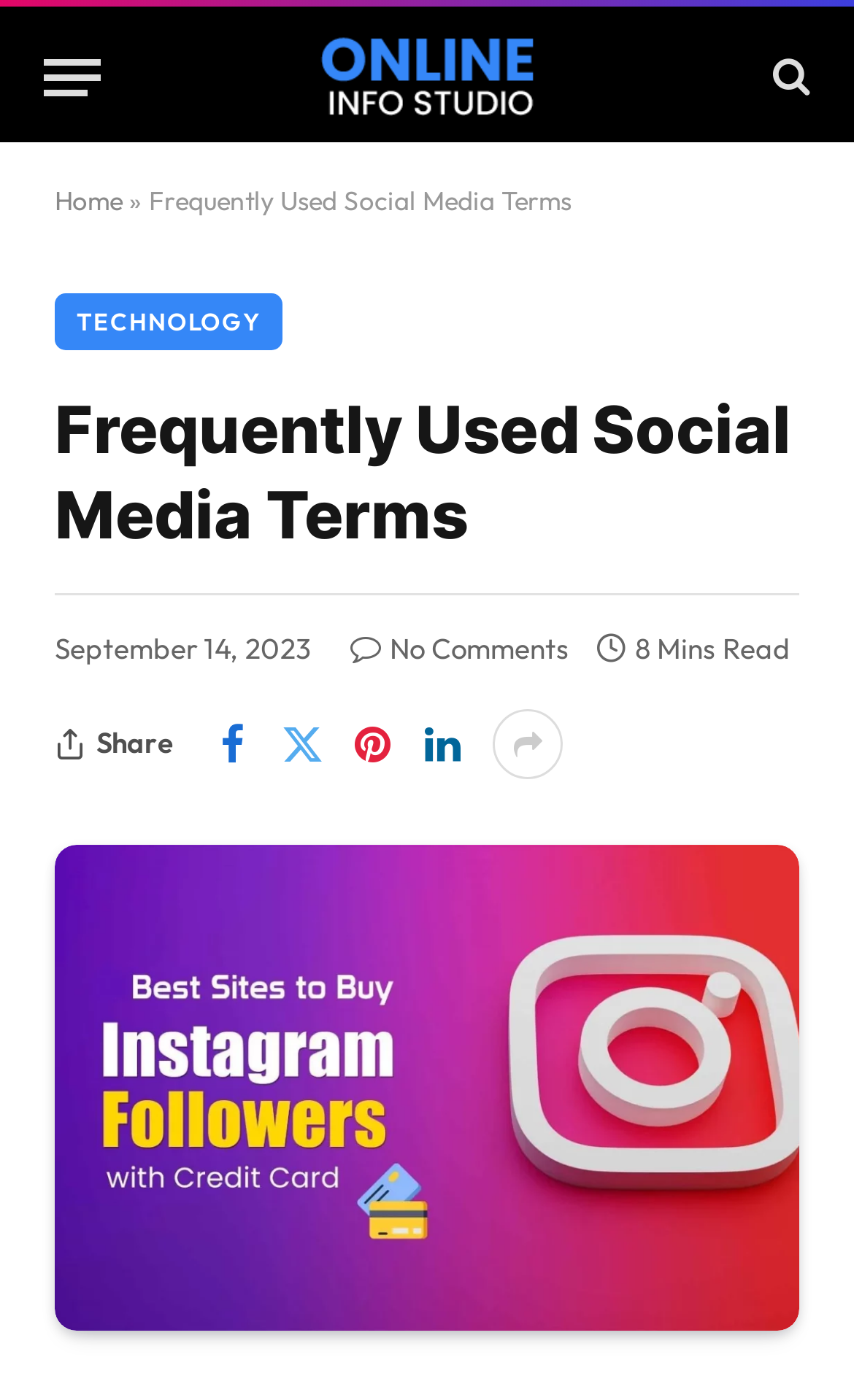Determine the bounding box of the UI component based on this description: "Facebook". The bounding box coordinates should be four float values between 0 and 1, i.e., [left, top, right, bottom].

[0.233, 0.507, 0.31, 0.557]